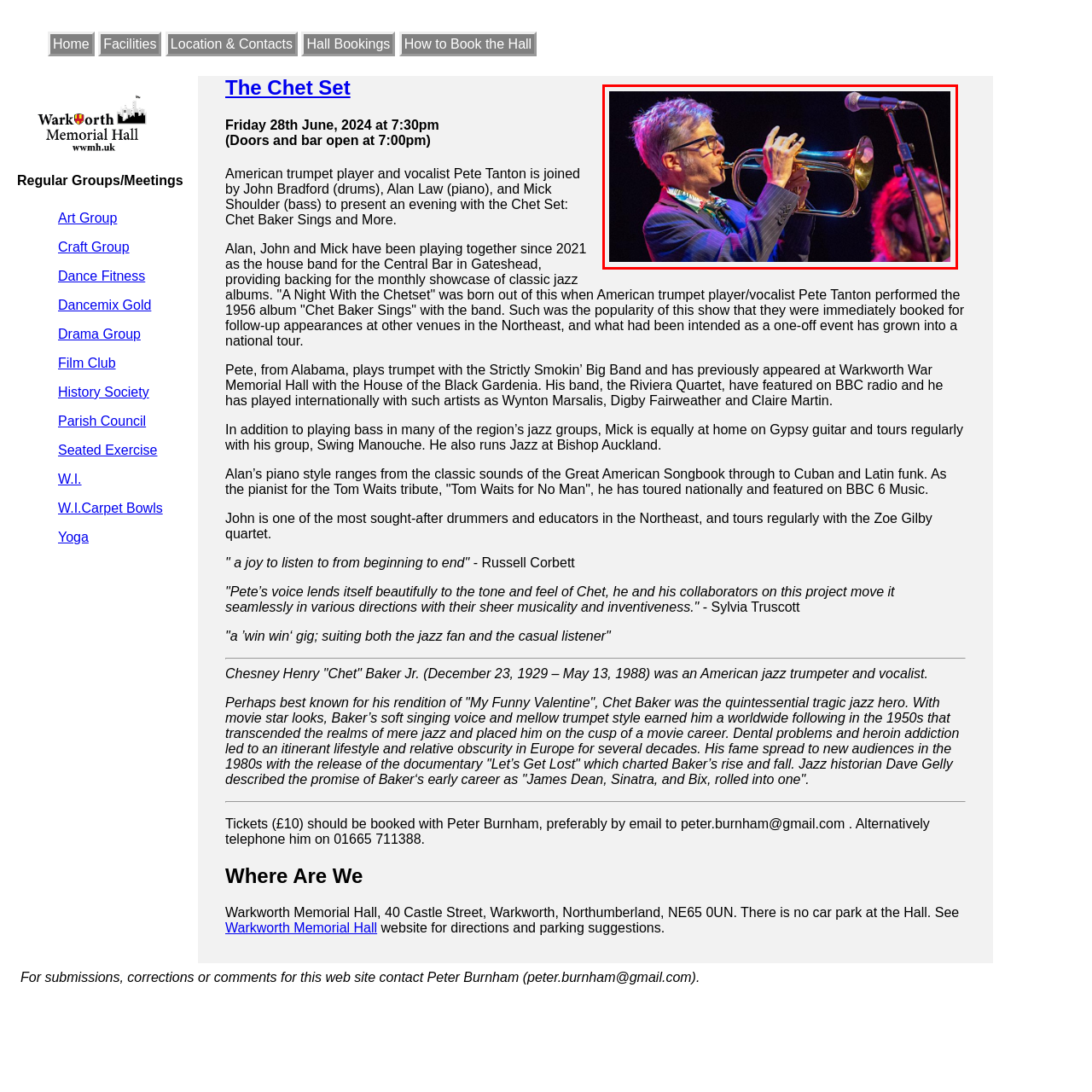Refer to the image within the red box and answer the question concisely with a single word or phrase: What is the color of the stage lights?

Blue and purple